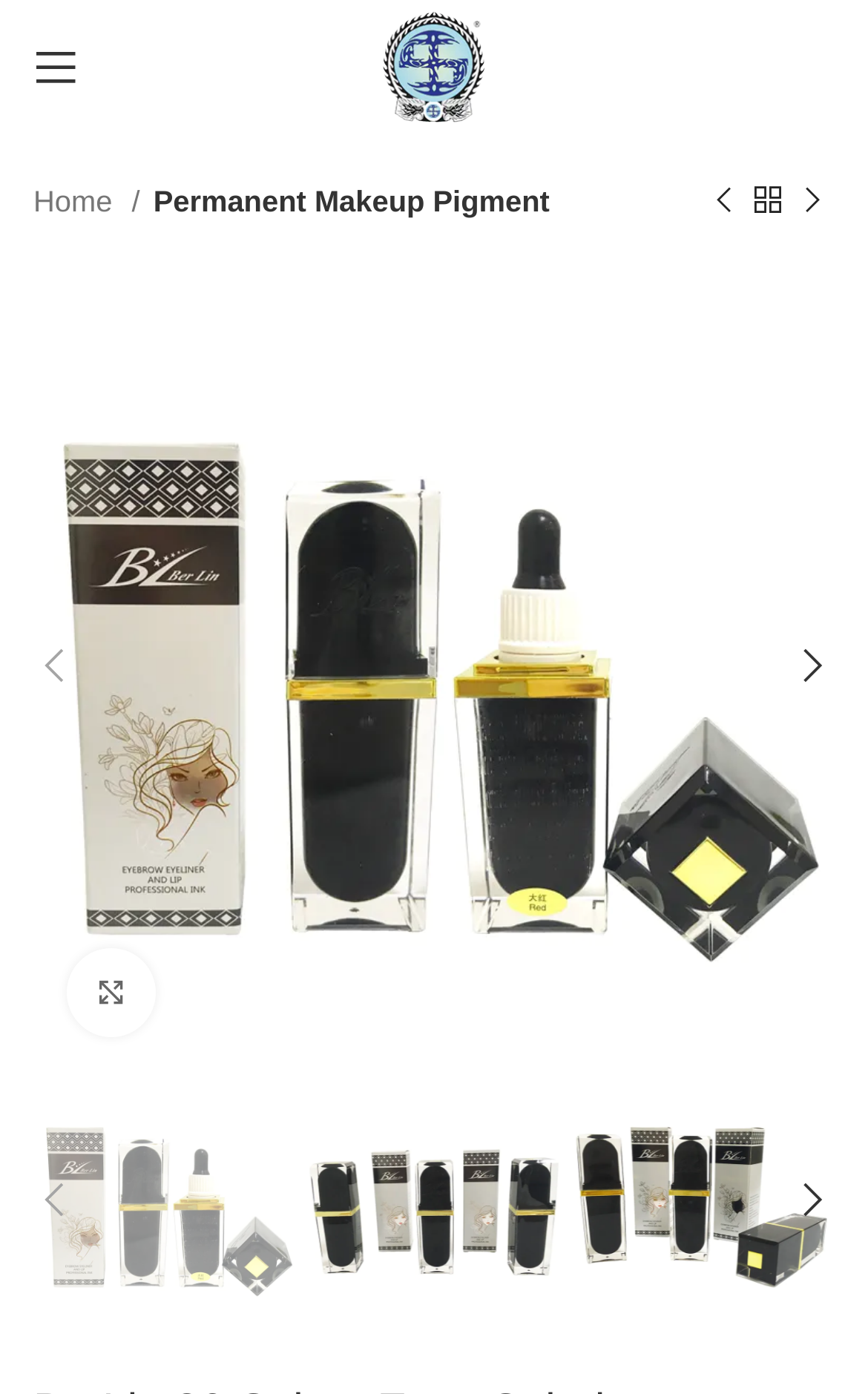Find and generate the main title of the webpage.

BerLin 26 Colors Easy Coloring Eyebrow Microblading Ink BL-95